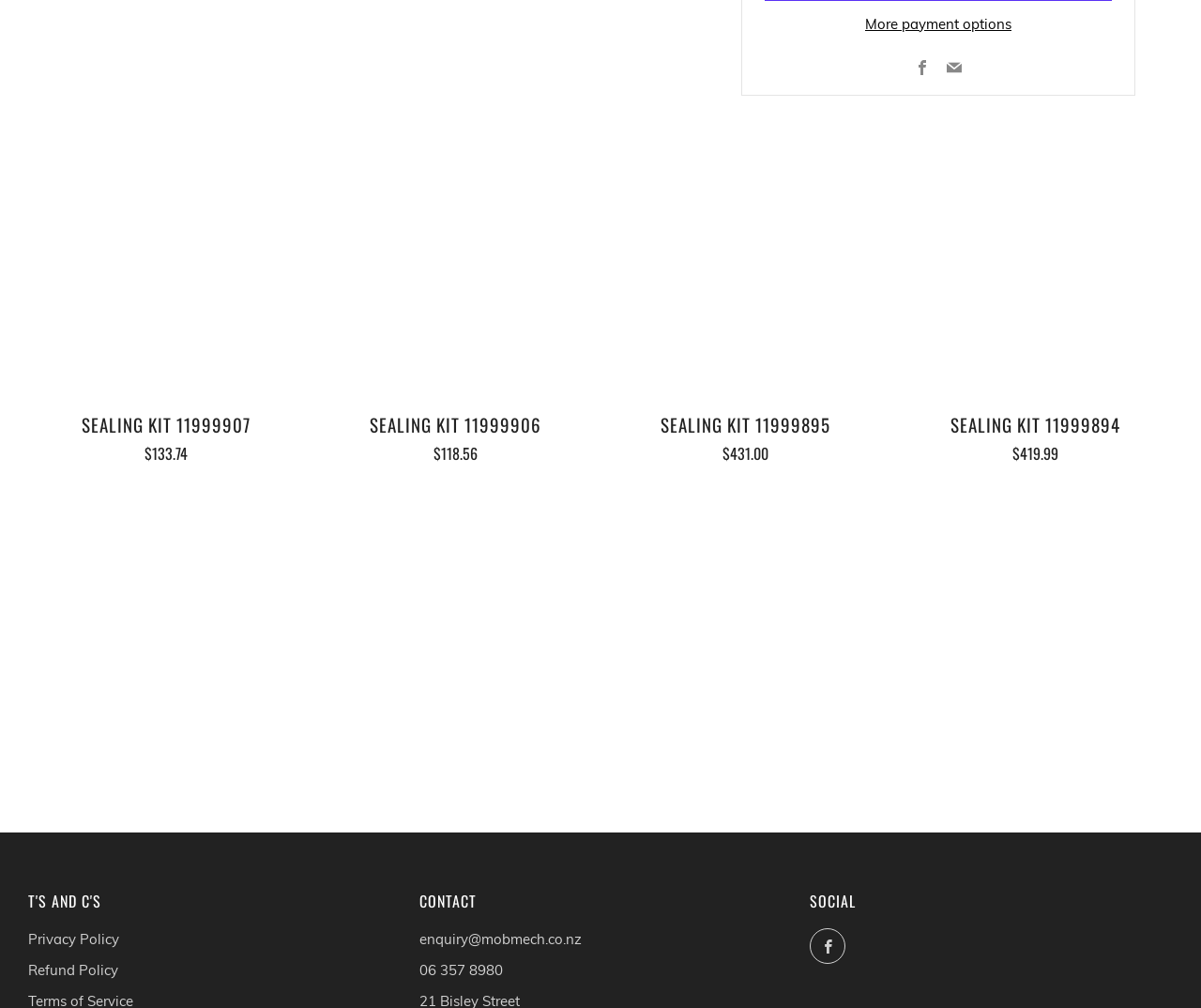Please find the bounding box coordinates of the element's region to be clicked to carry out this instruction: "Click on More payment options".

[0.637, 0.015, 0.926, 0.032]